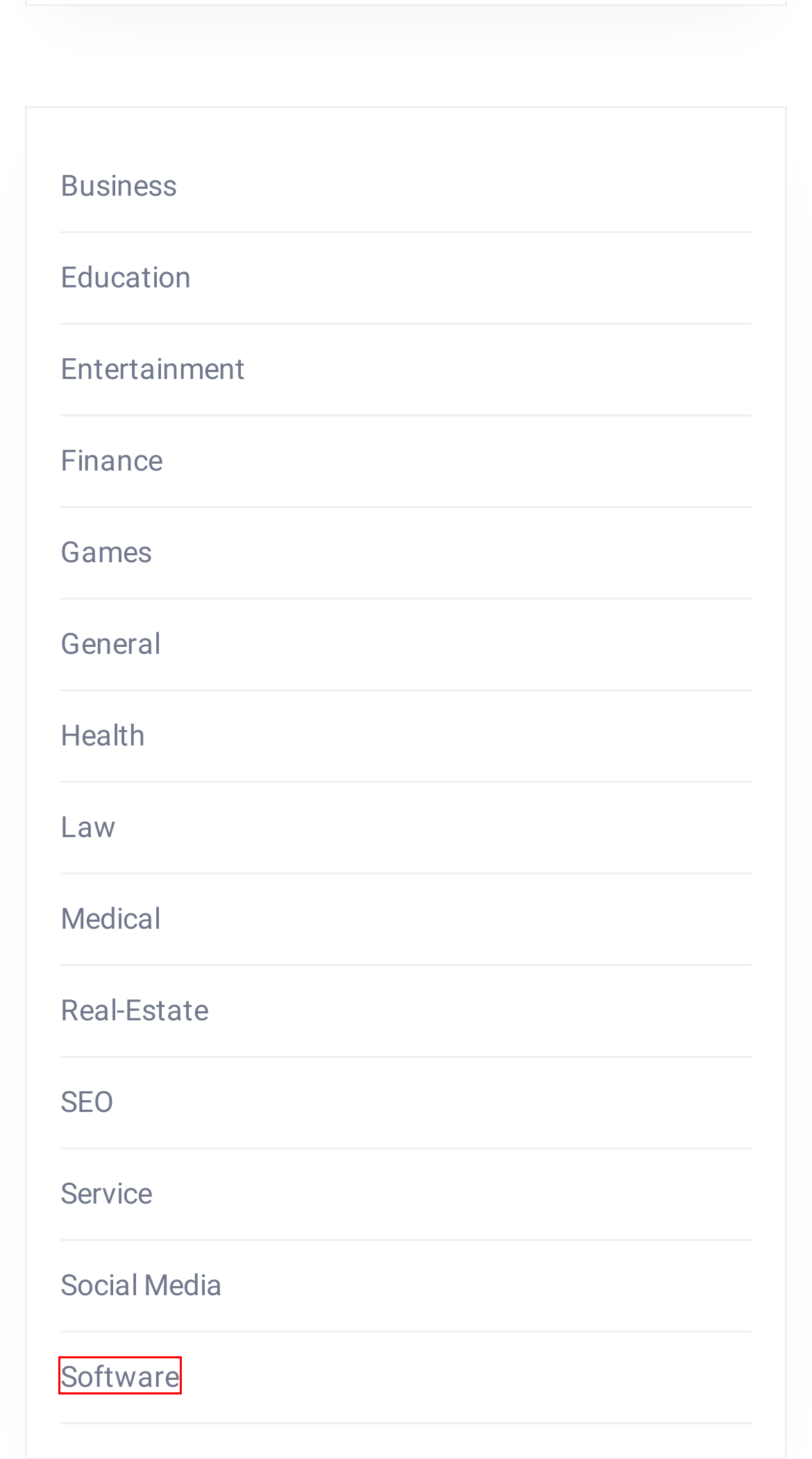You have received a screenshot of a webpage with a red bounding box indicating a UI element. Please determine the most fitting webpage description that matches the new webpage after clicking on the indicated element. The choices are:
A. Games – Send More Idiots
B. Social Media – Send More Idiots
C. Finance – Send More Idiots
D. General – Send More Idiots
E. Medical – Send More Idiots
F. Software – Send More Idiots
G. Exploring the World of Online Slots: Themes, Features, and Fun – Send More Idiots
H. SEO – Send More Idiots

F